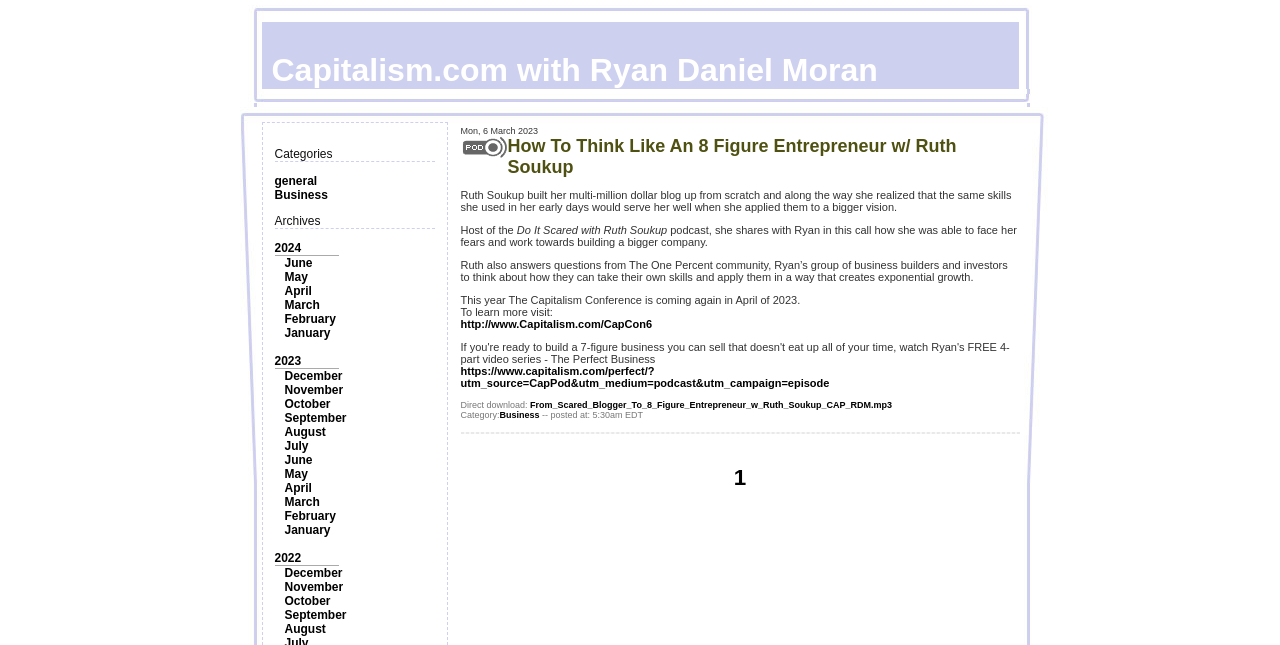Using the description: "November", determine the UI element's bounding box coordinates. Ensure the coordinates are in the format of four float numbers between 0 and 1, i.e., [left, top, right, bottom].

[0.222, 0.594, 0.268, 0.616]